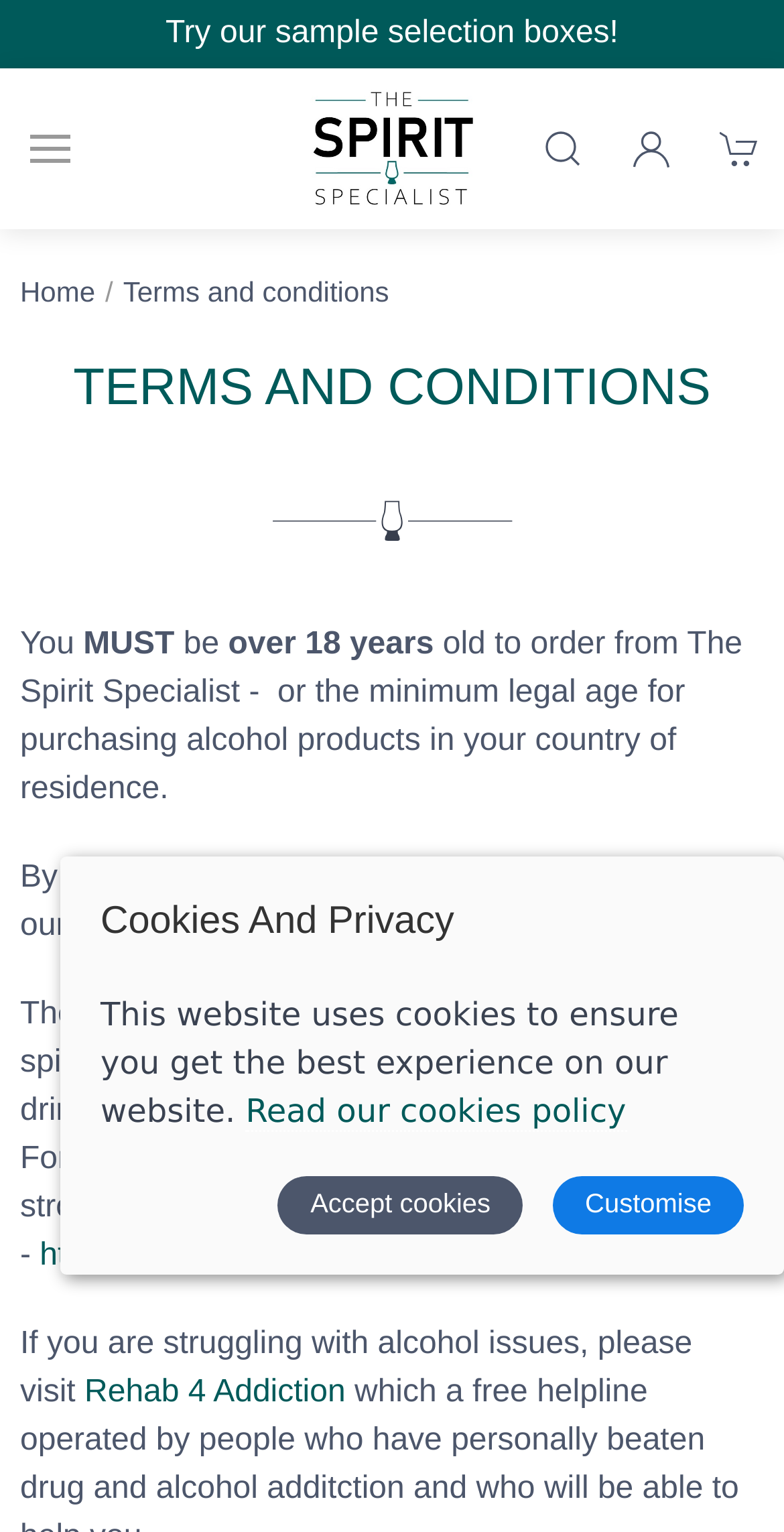What is the name of the logo in the top-left corner?
Based on the image content, provide your answer in one word or a short phrase.

Spirit Specialist logo